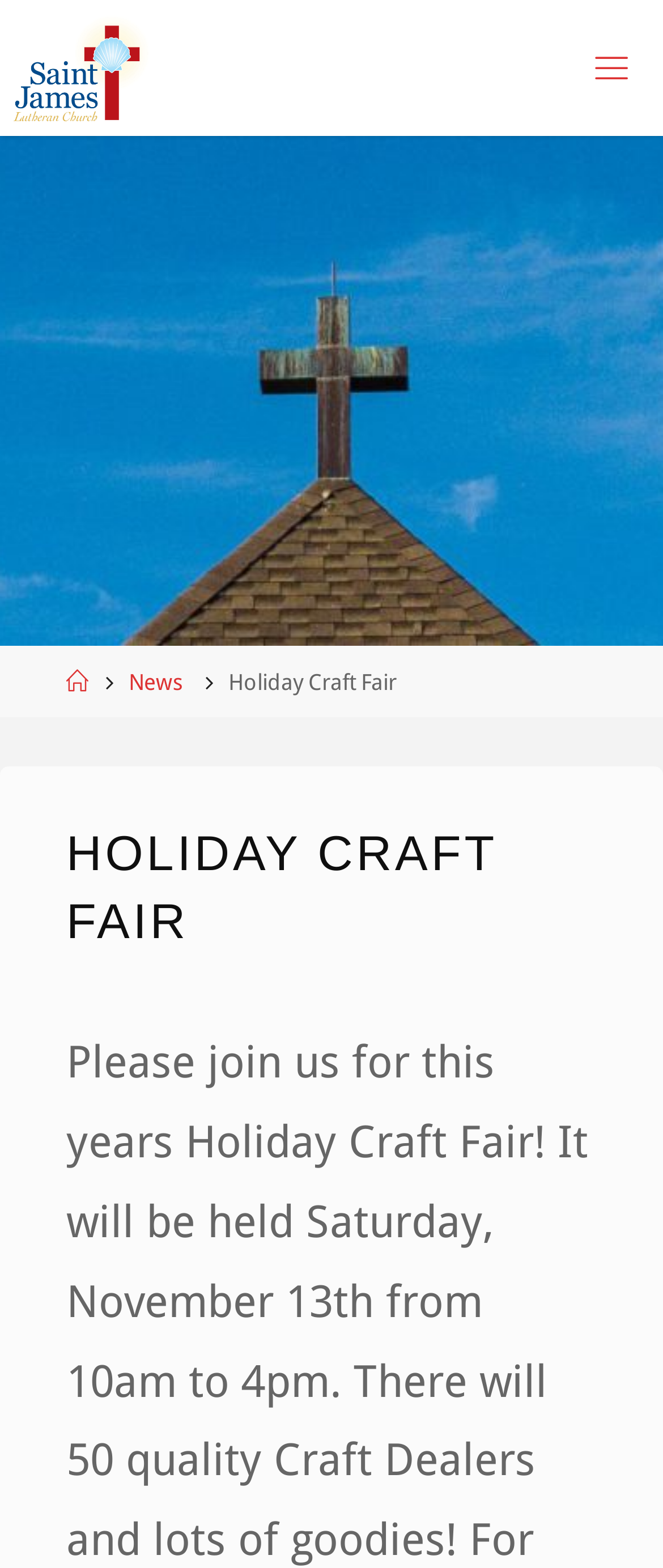Provide the bounding box coordinates, formatted as (top-left x, top-left y, bottom-right x, bottom-right y), with all values being floating point numbers between 0 and 1. Identify the bounding box of the UI element that matches the description: St. James Lutheran Church

[0.262, 0.043, 0.311, 0.78]